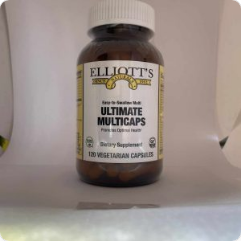Describe the image with as much detail as possible.

The image features a bottle of "Elliott’s Ultimate Multicaps," marketed as a dietary supplement. The bottle has a clean, white design with a prominent label showcasing the product name in bold lettering. It appears to contain 120 vegetarian capsules, suggesting it is designed for individuals seeking to boost their nutritional intake. The bottle features a white cap, indicating it's likely child-resistant, and showcases the branding of Elliott’s Natural Foods. This product is positioned as a health supplement, catering to those interested in enhancing their overall wellness through vegetarian options.